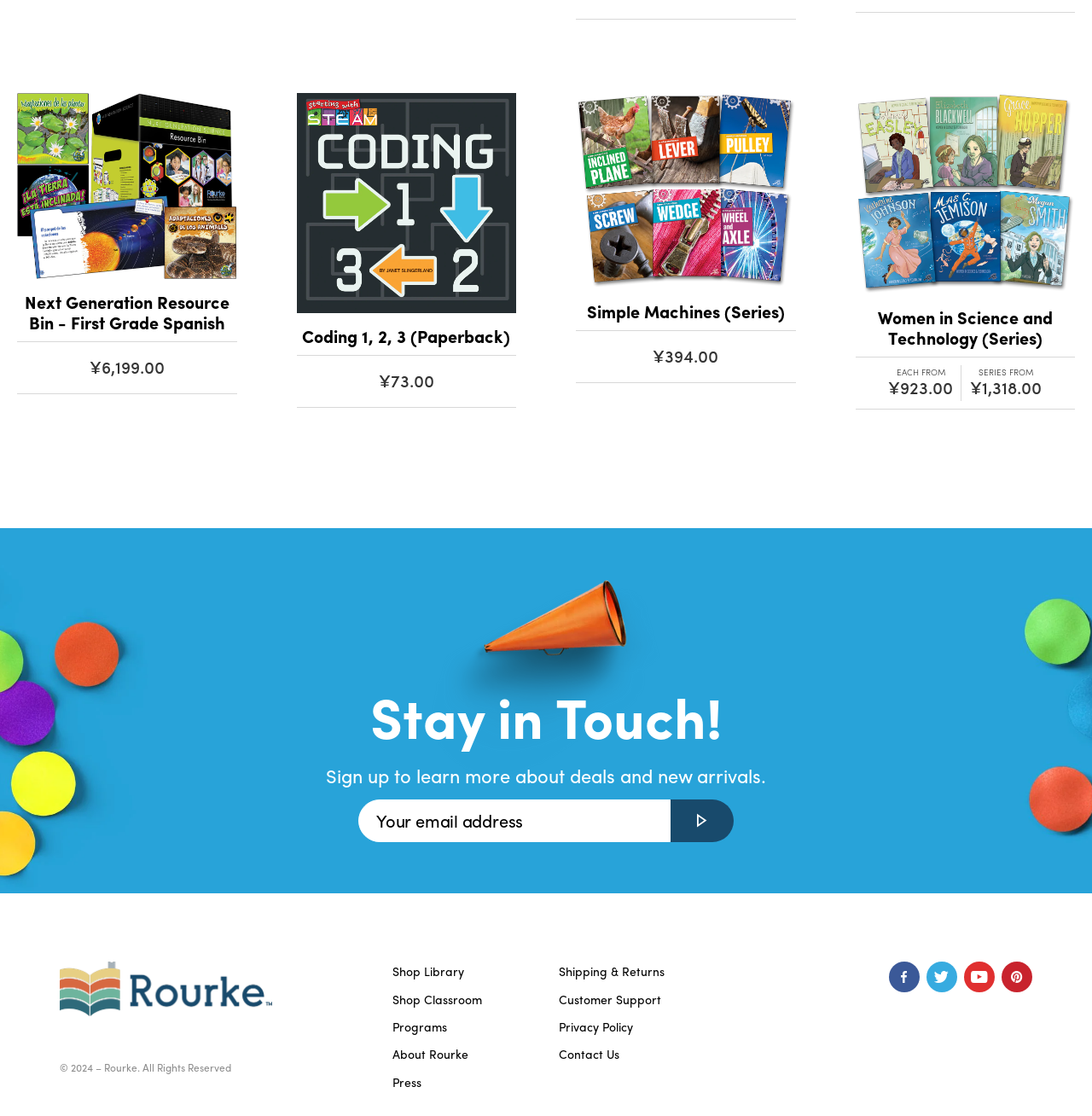What is the purpose of the textbox?
Look at the image and construct a detailed response to the question.

I found the purpose of the textbox by looking at its location near the heading 'Stay in Touch!' and the StaticText element with the text 'Sign up to learn more about deals and new arrivals'.